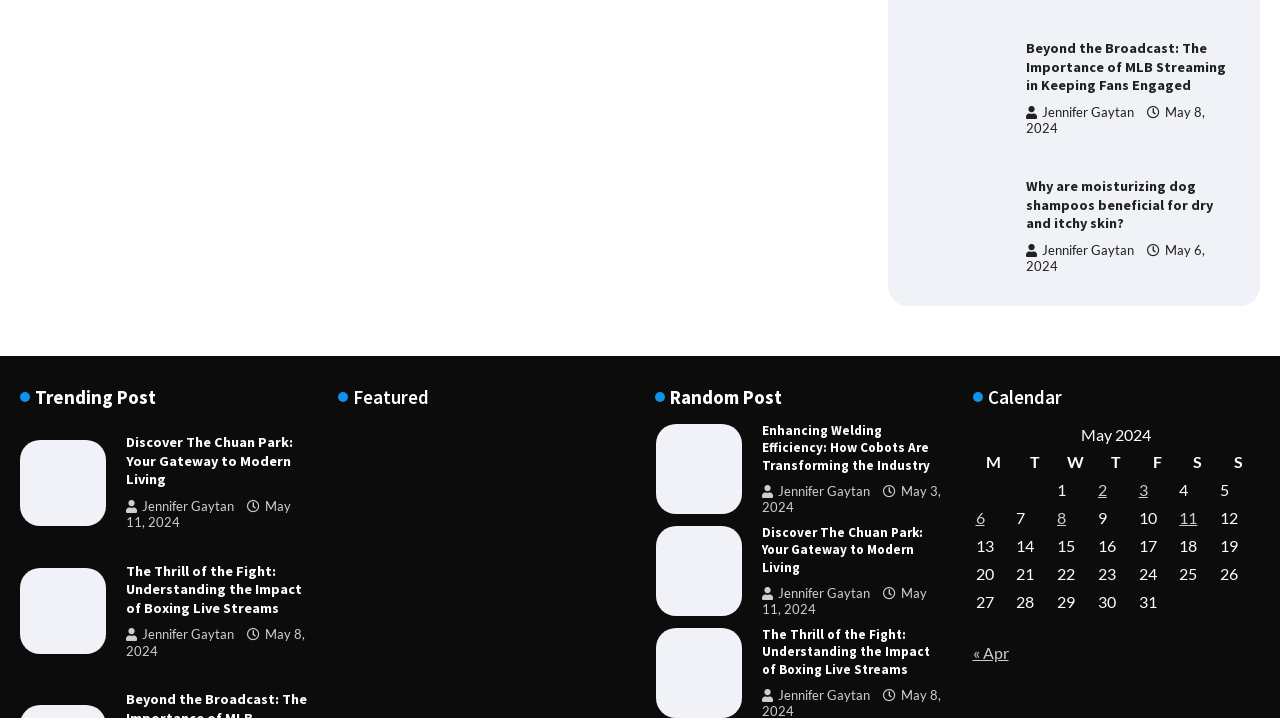Highlight the bounding box coordinates of the element that should be clicked to carry out the following instruction: "Discover The Chuan Park". The coordinates must be given as four float numbers ranging from 0 to 1, i.e., [left, top, right, bottom].

[0.099, 0.604, 0.24, 0.681]